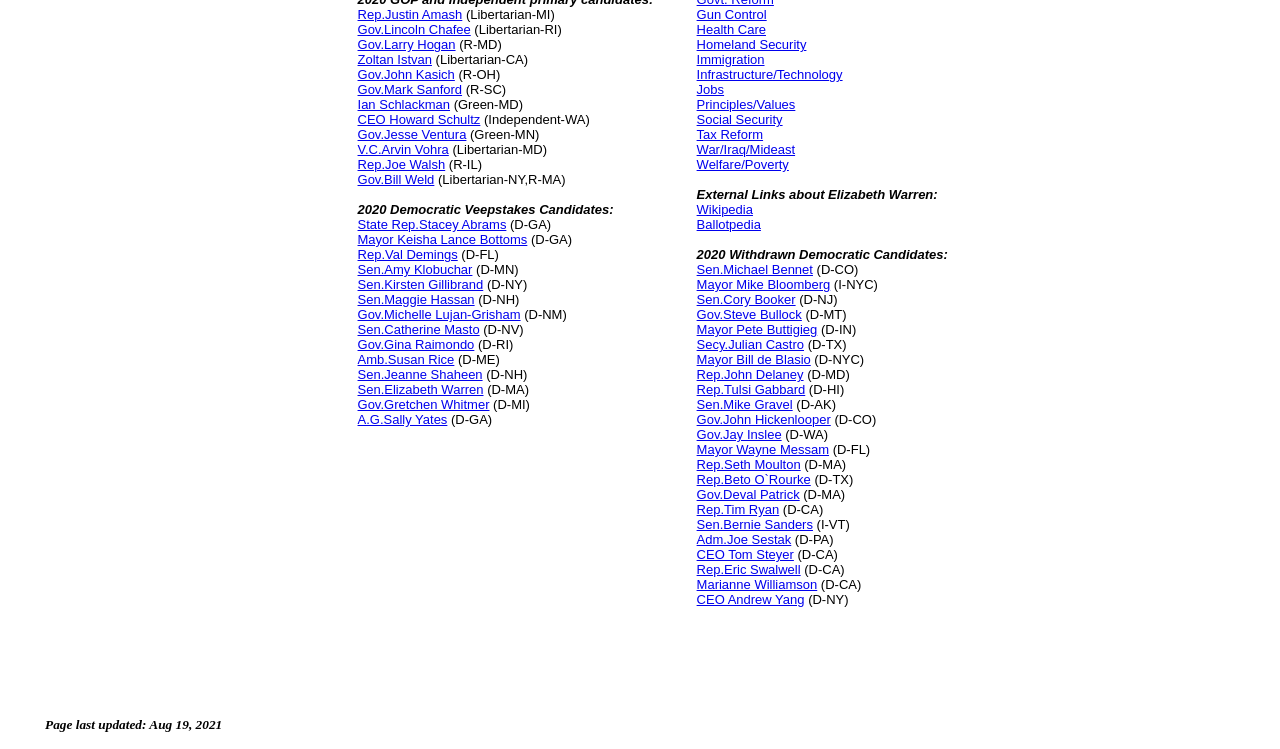Identify the bounding box coordinates for the UI element described by the following text: "Mayor Keisha Lance Bottoms". Provide the coordinates as four float numbers between 0 and 1, in the format [left, top, right, bottom].

[0.279, 0.31, 0.412, 0.33]